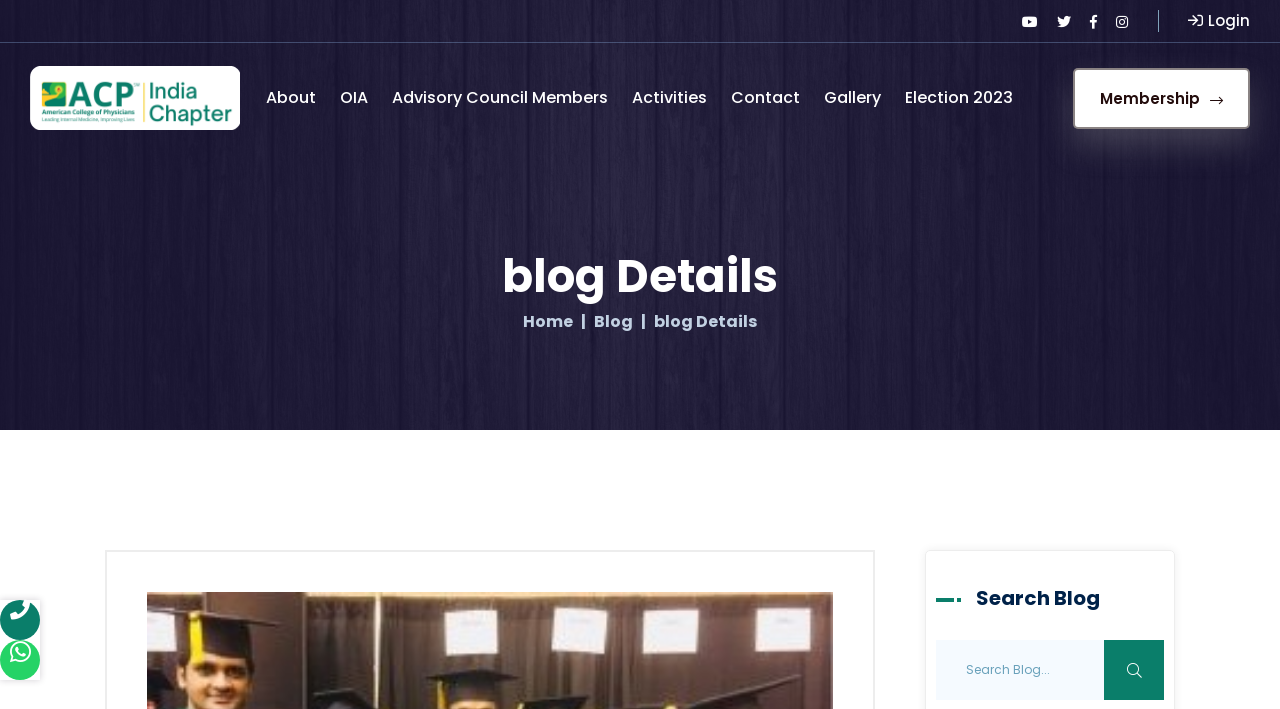Using the provided element description: "Advisory Council Members", identify the bounding box coordinates. The coordinates should be four floats between 0 and 1 in the order [left, top, right, bottom].

[0.298, 0.061, 0.483, 0.216]